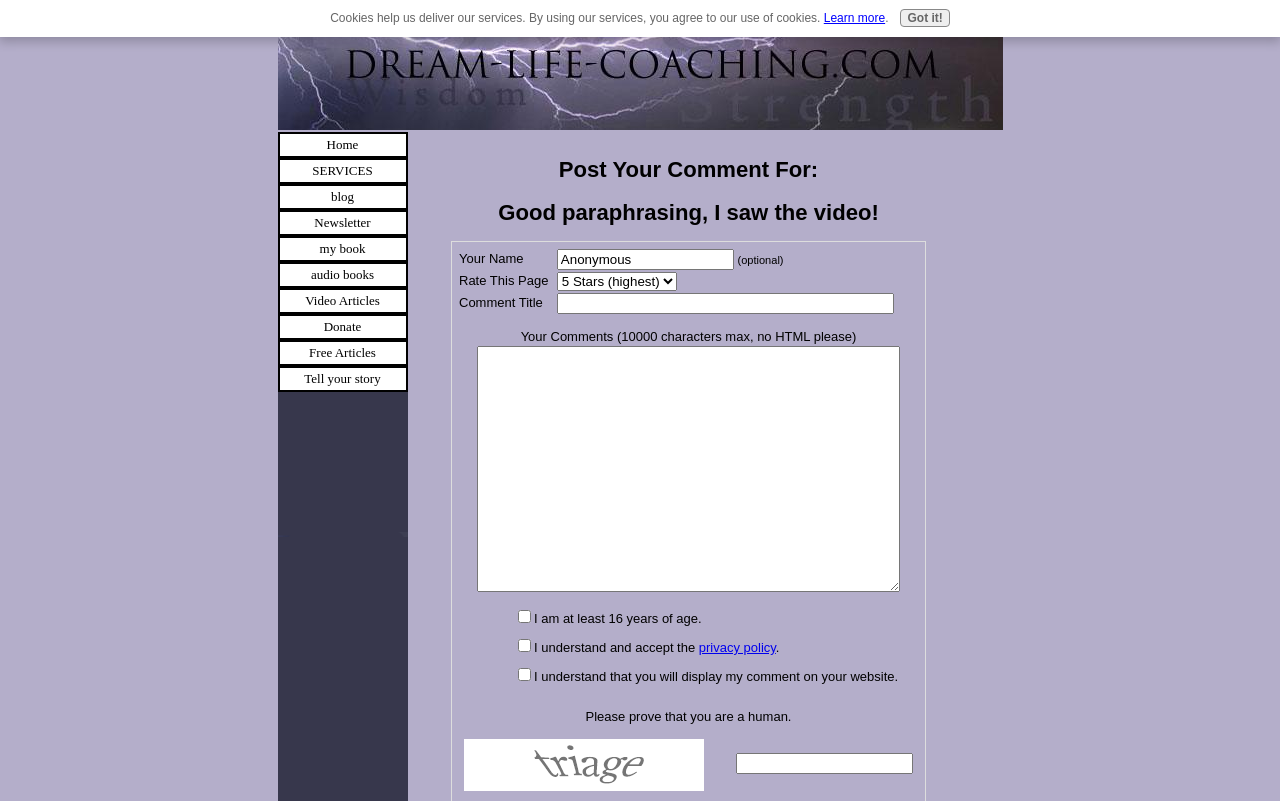Please provide a detailed answer to the question below based on the screenshot: 
What is the purpose of this webpage?

Based on the layout and content of the webpage, it appears to be a comment submission form. The user is asked to provide their name, rate the page, and enter a comment title and text. The presence of a submit button and checkboxes for agreeing to terms and conditions further supports this conclusion.